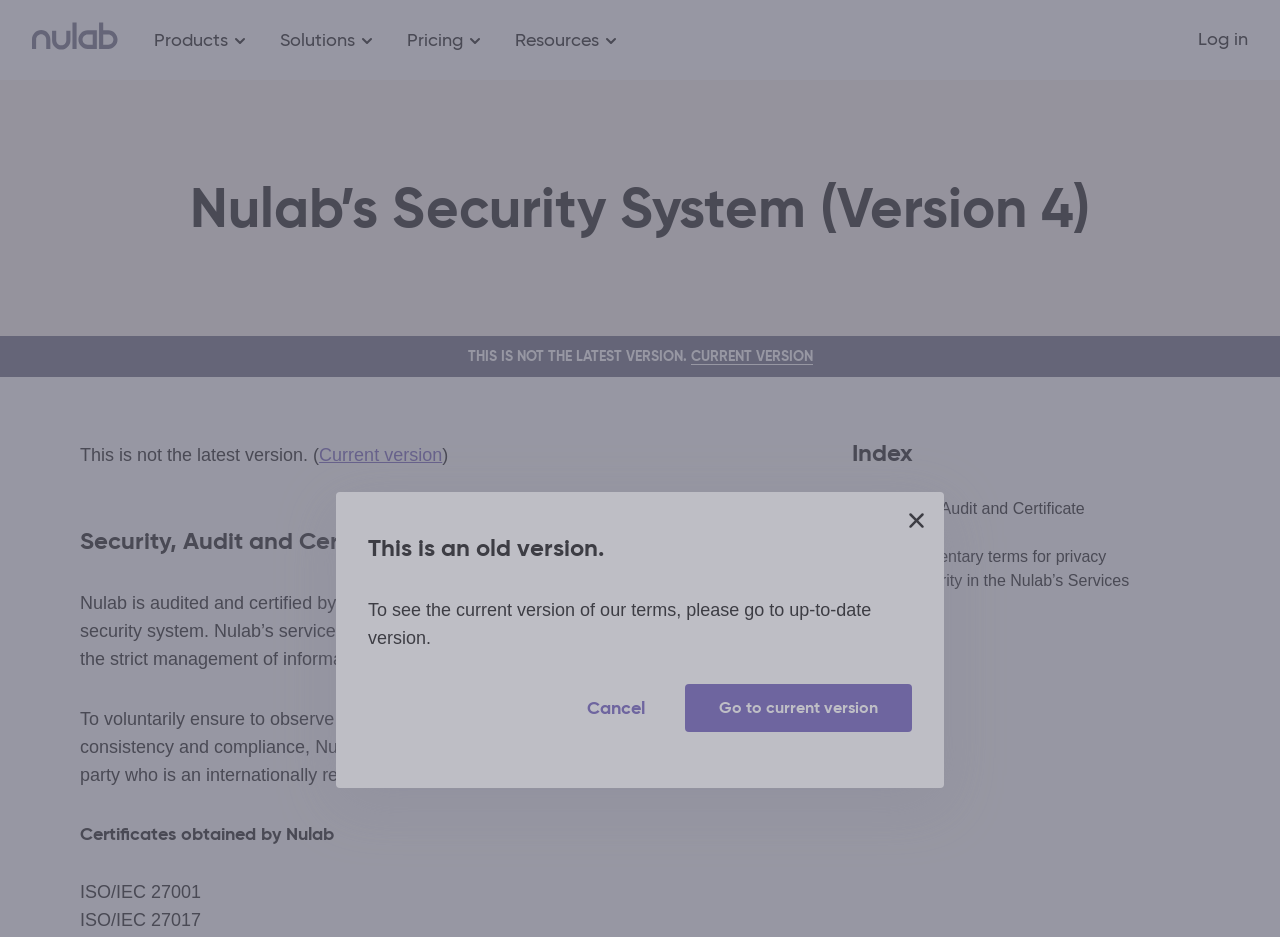What is the warning message at the top of the webpage?
Answer the question in as much detail as possible.

The warning message at the top of the webpage alerts users that they are viewing an old version of the terms of service and provides a link to the current version.